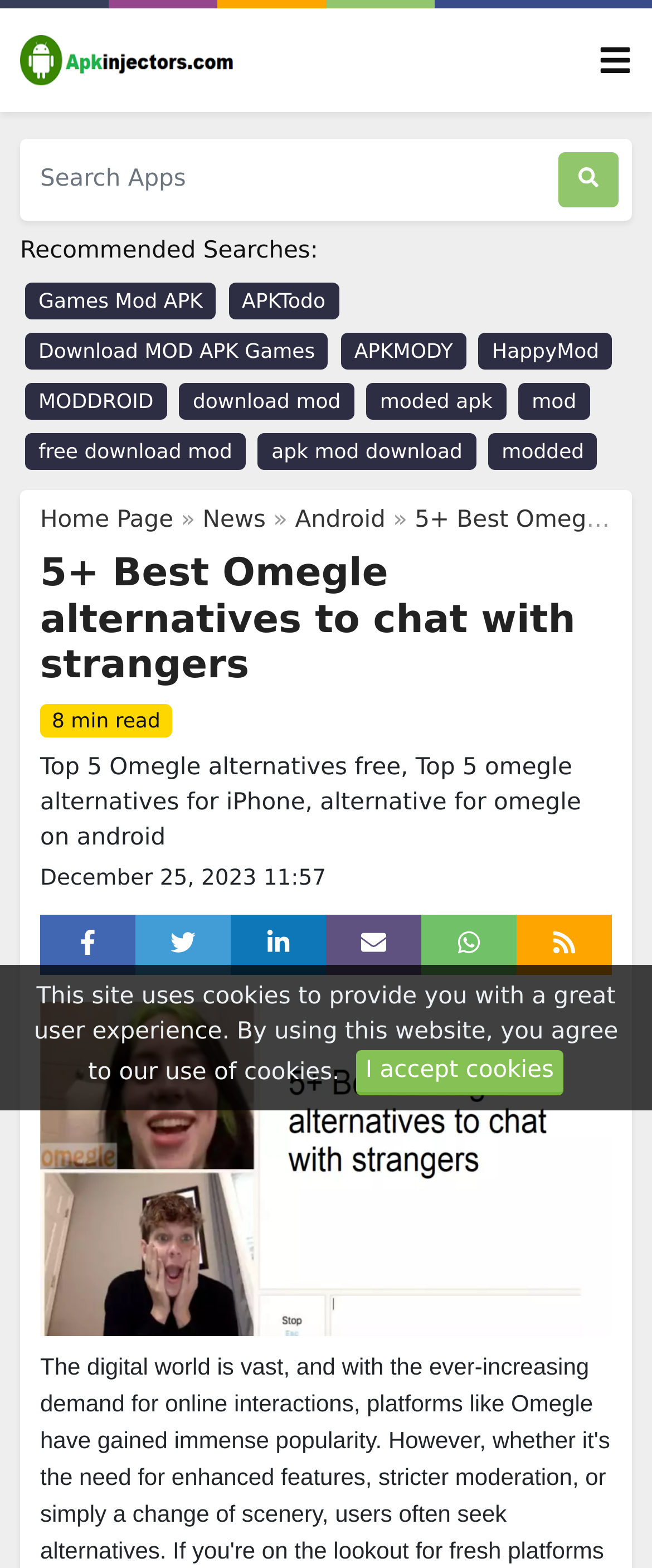Use one word or a short phrase to answer the question provided: 
How many images are in the article?

6